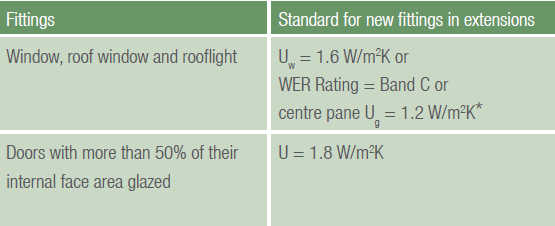By analyzing the image, answer the following question with a detailed response: What is the U-value requirement for doors with more than 50% glazed area?

According to the table, doors that have more than 50% of their internal face area glazed must meet a U-value of 1.8 W/m²K to comply with building regulations aimed at enhancing energy efficiency and reducing carbon emissions.